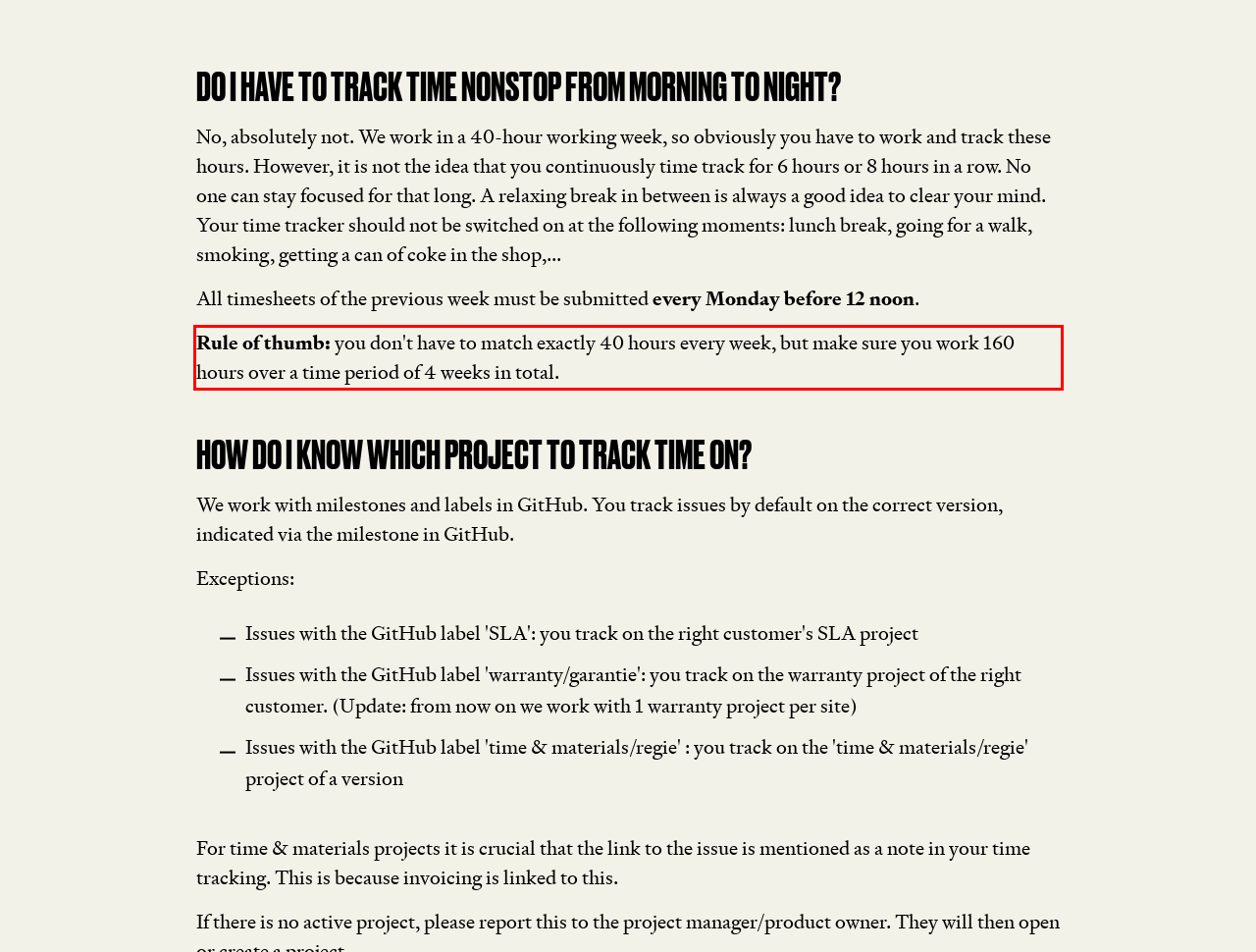The screenshot you have been given contains a UI element surrounded by a red rectangle. Use OCR to read and extract the text inside this red rectangle.

Rule of thumb: you don't have to match exactly 40 hours every week, but make sure you work 160 hours over a time period of 4 weeks in total.